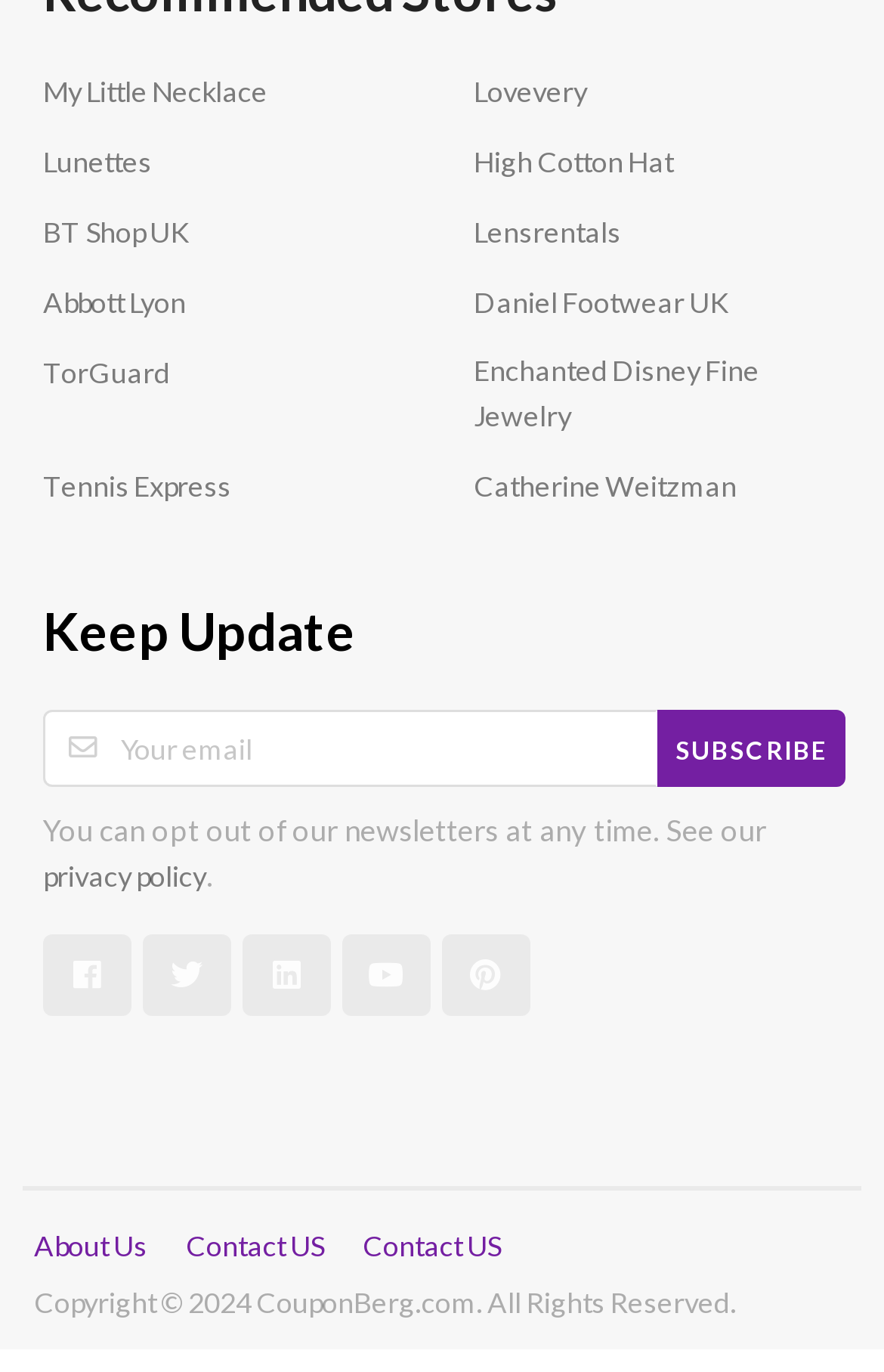What is the purpose of the 'SUBSCRIBE' button?
Refer to the screenshot and answer in one word or phrase.

To subscribe to newsletters